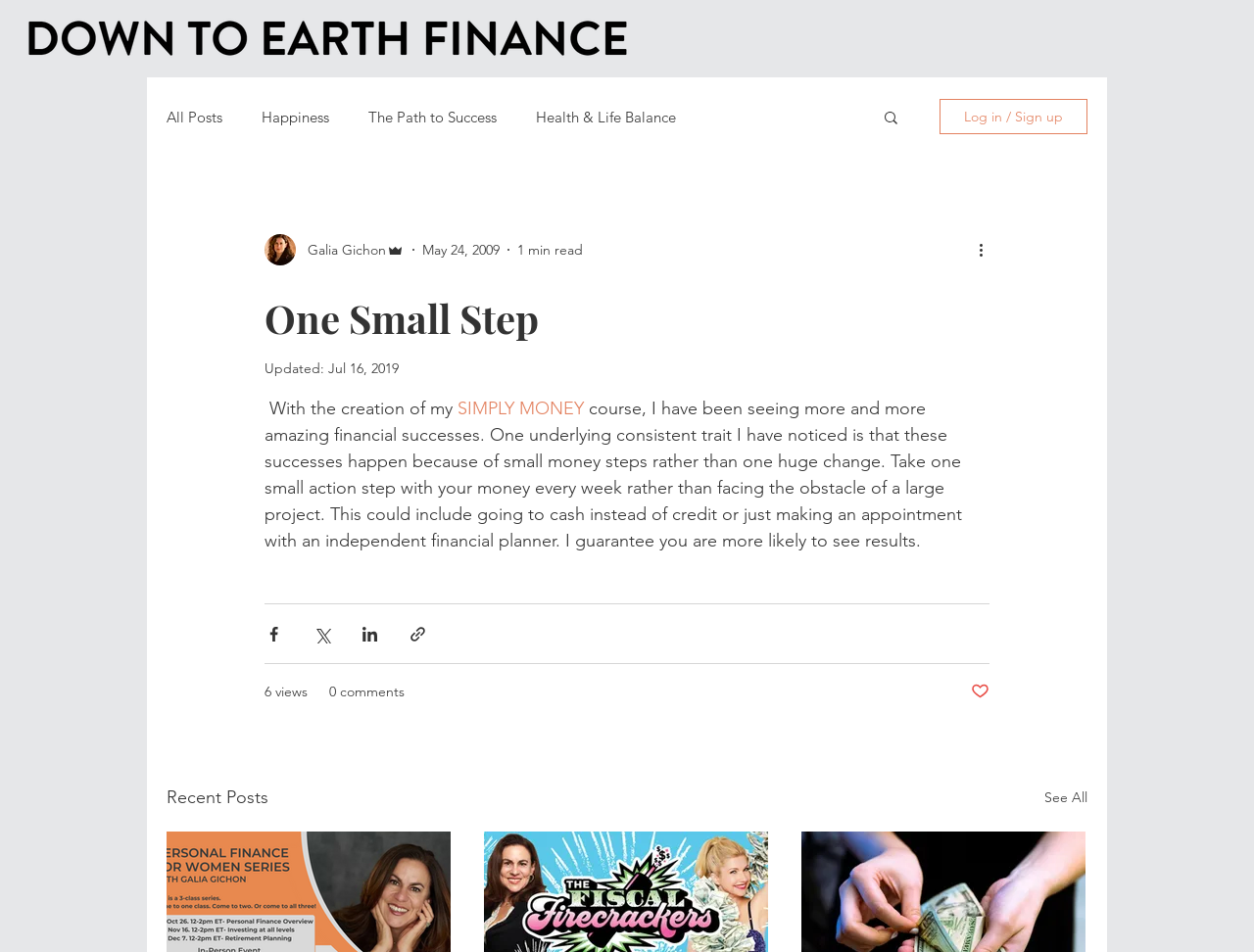With reference to the image, please provide a detailed answer to the following question: What is the purpose of the 'More actions' button?

The 'More actions' button is likely used to show more options or actions that can be taken on the article, as it is a common pattern in web design to have a button that reveals more options when clicked.